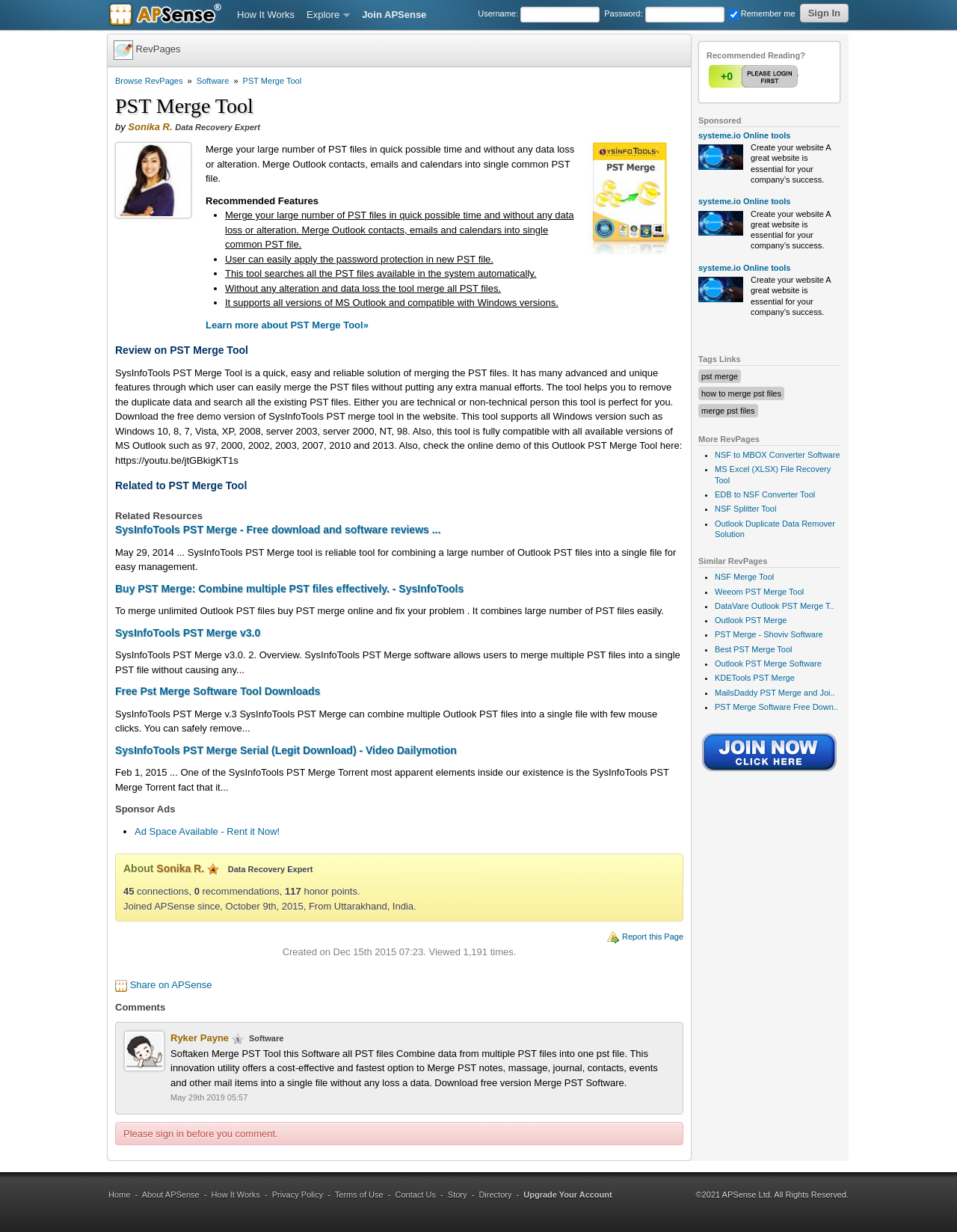Locate the bounding box coordinates of the clickable area to execute the instruction: "Report this Page". Provide the coordinates as four float numbers between 0 and 1, represented as [left, top, right, bottom].

[0.65, 0.757, 0.714, 0.764]